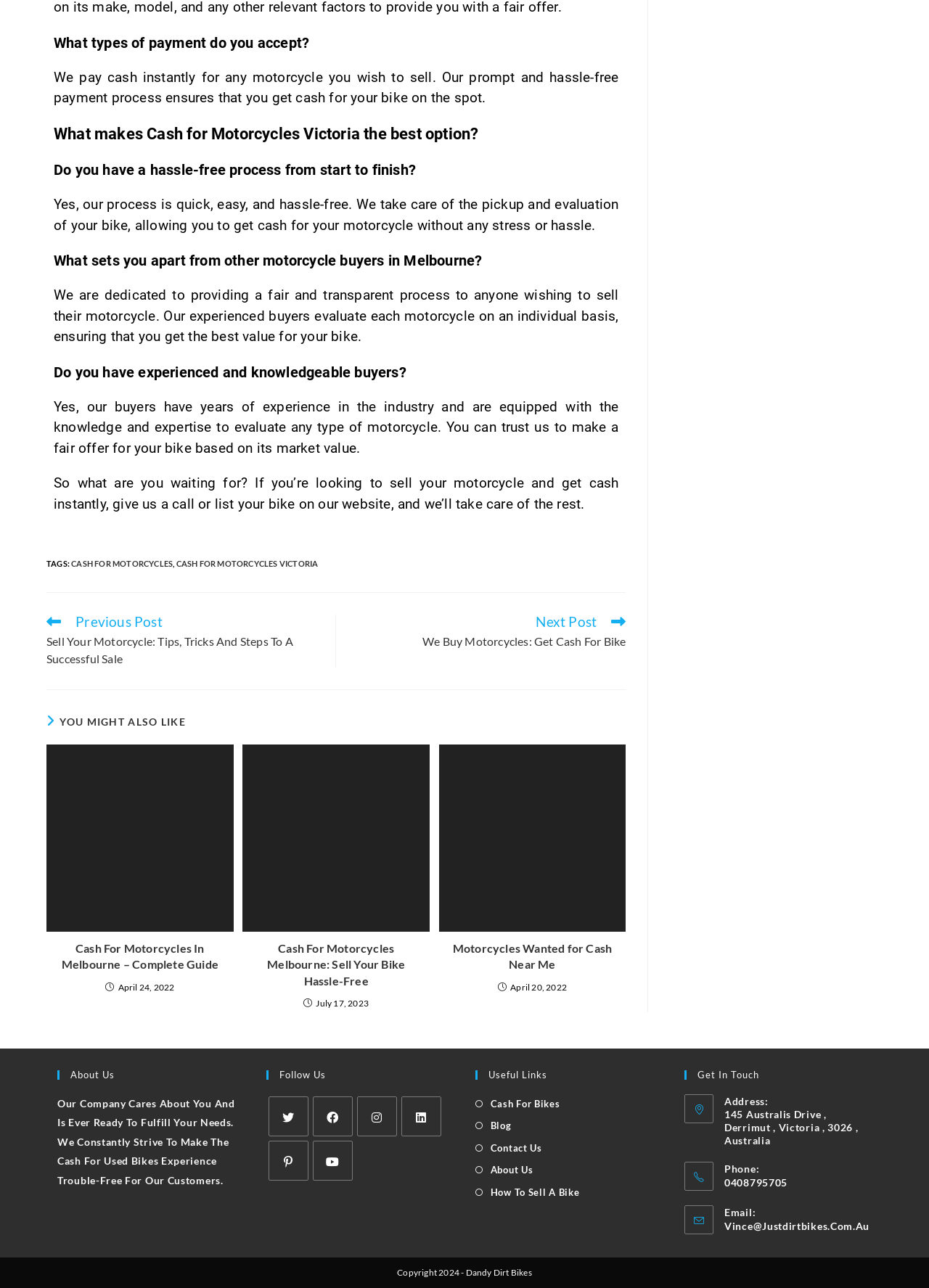Please respond to the question with a concise word or phrase:
What is the purpose of the 'You Might Also Like' section?

To suggest related articles